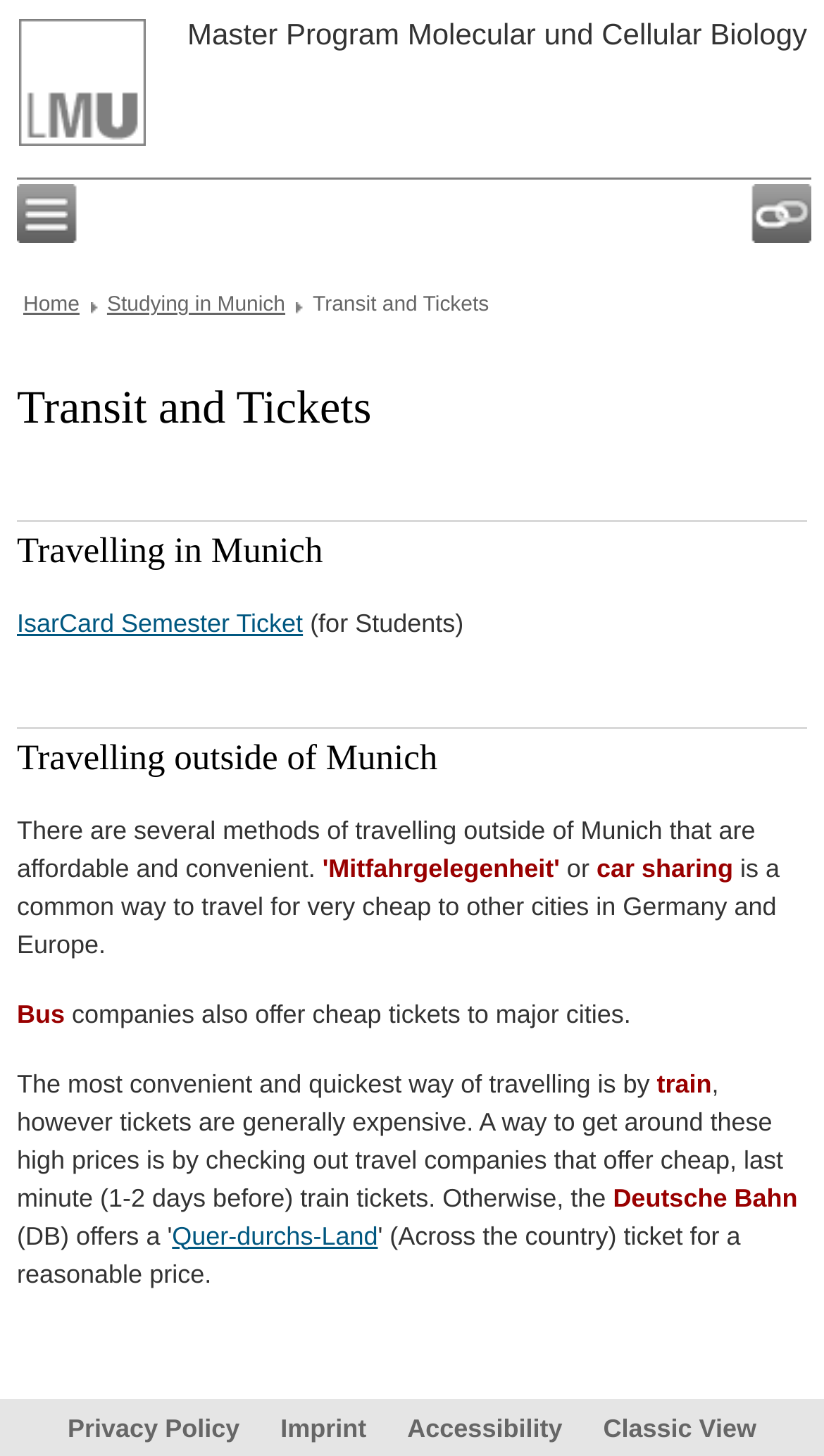What is the main topic of this webpage? Observe the screenshot and provide a one-word or short phrase answer.

Transit and Tickets